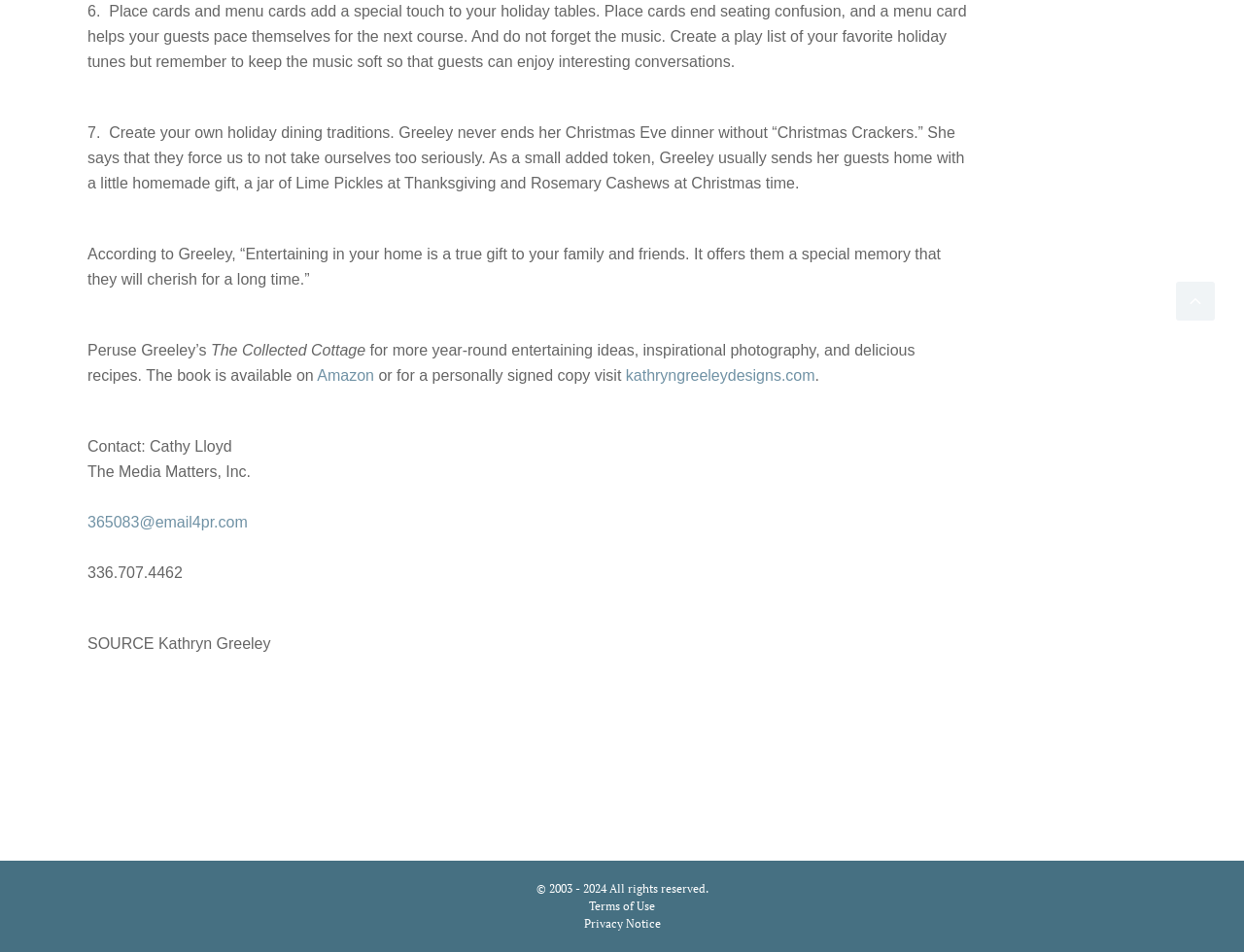Identify the bounding box coordinates for the UI element described as follows: kathryngreeleydesigns.com. Use the format (top-left x, top-left y, bottom-right x, bottom-right y) and ensure all values are floating point numbers between 0 and 1.

[0.503, 0.386, 0.655, 0.403]